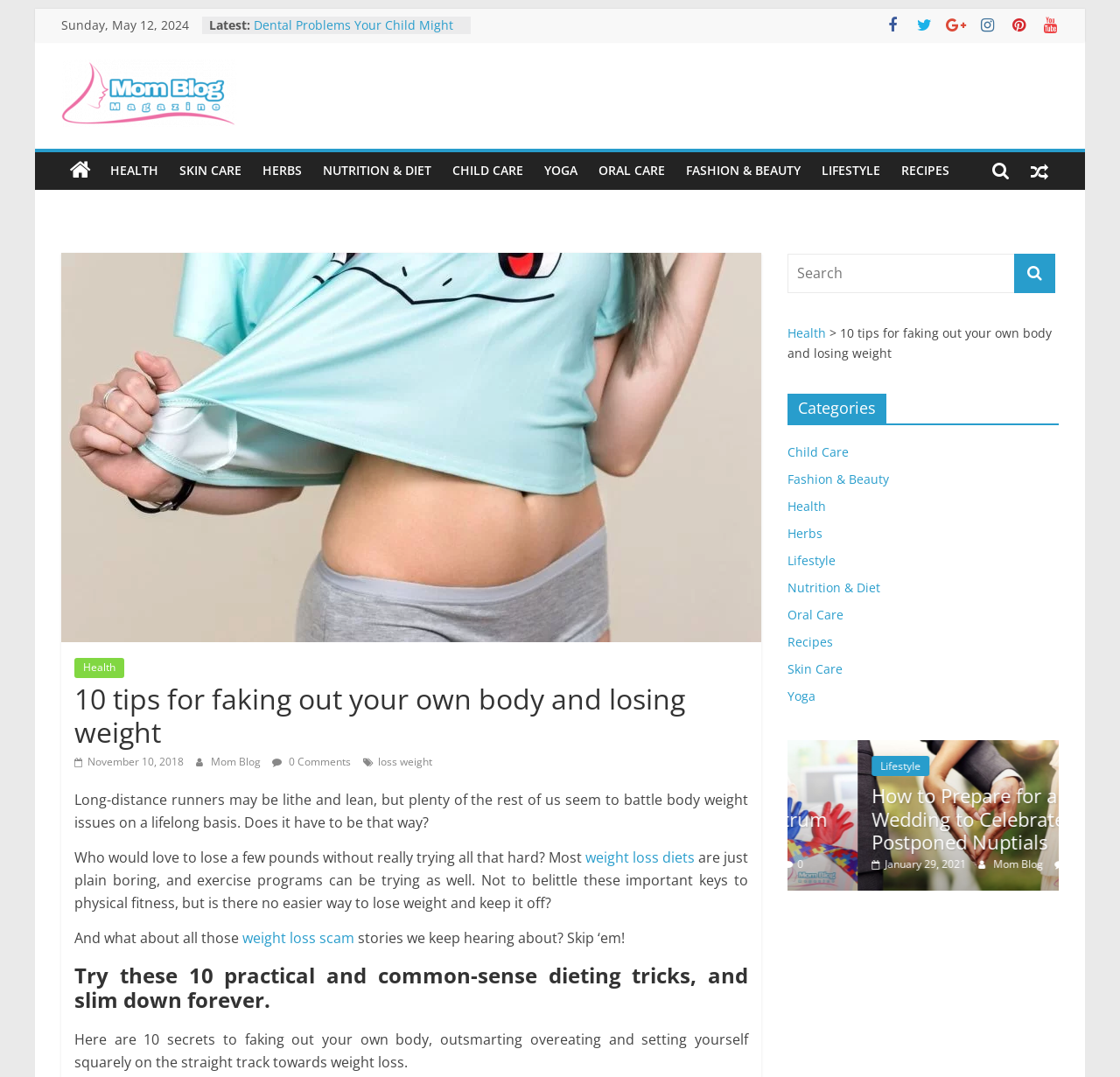Respond to the following question using a concise word or phrase: 
How many categories are listed?

12